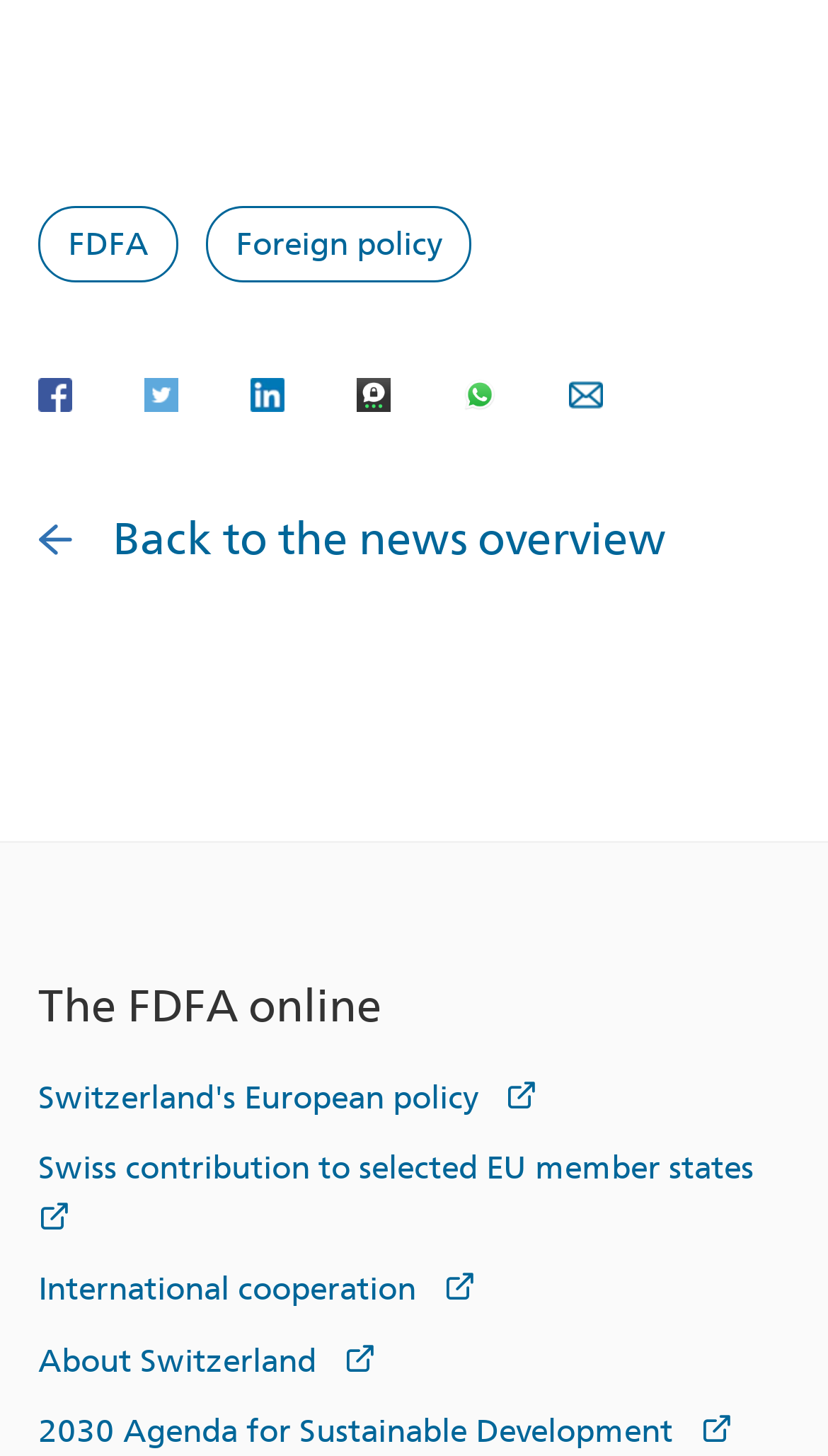Please determine the bounding box coordinates of the element to click on in order to accomplish the following task: "Learn about Switzerland's European policy". Ensure the coordinates are four float numbers ranging from 0 to 1, i.e., [left, top, right, bottom].

[0.046, 0.741, 0.649, 0.767]